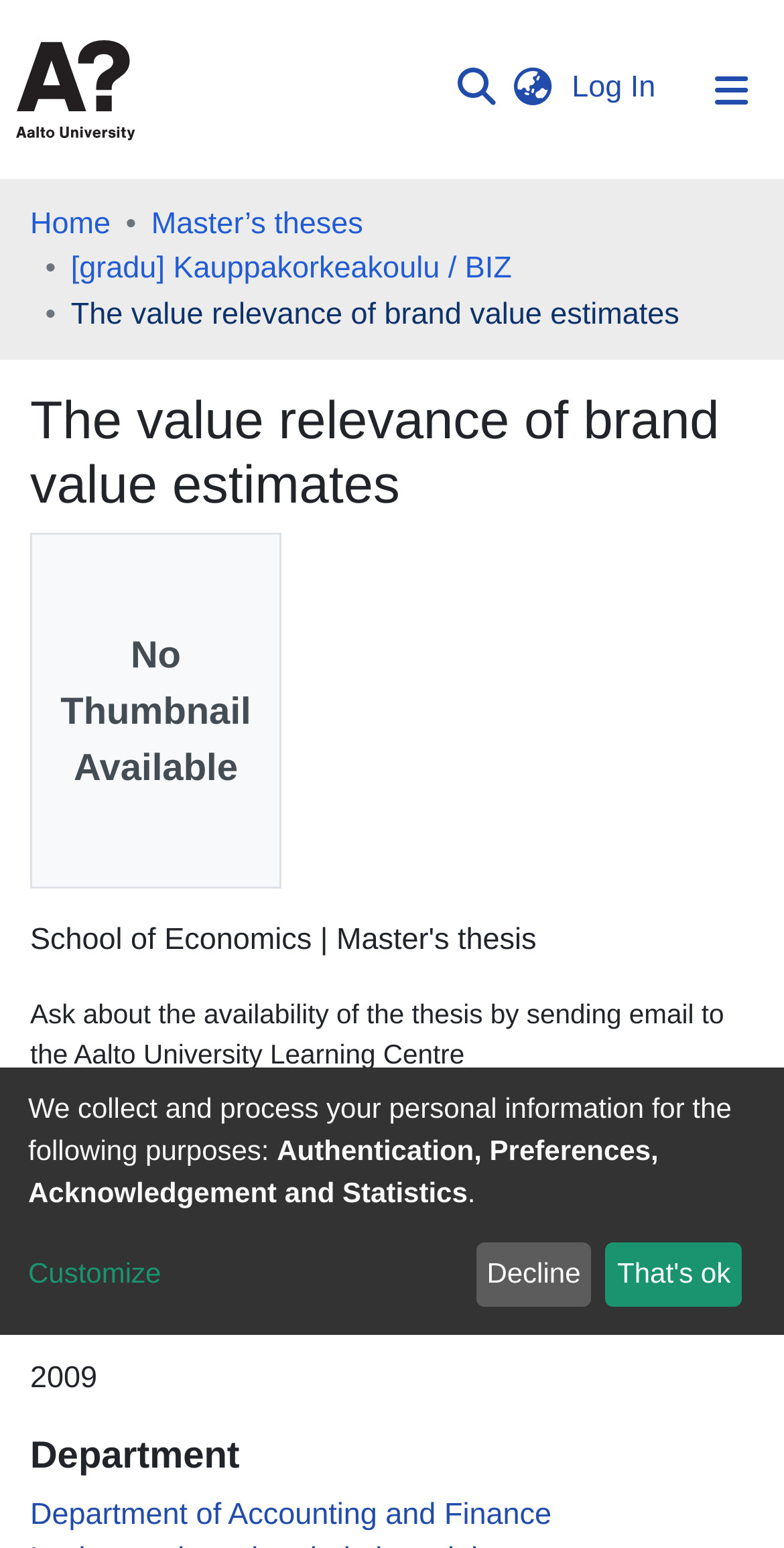Locate the bounding box coordinates of the clickable region necessary to complete the following instruction: "Search for a keyword". Provide the coordinates in the format of four float numbers between 0 and 1, i.e., [left, top, right, bottom].

[0.563, 0.032, 0.64, 0.079]